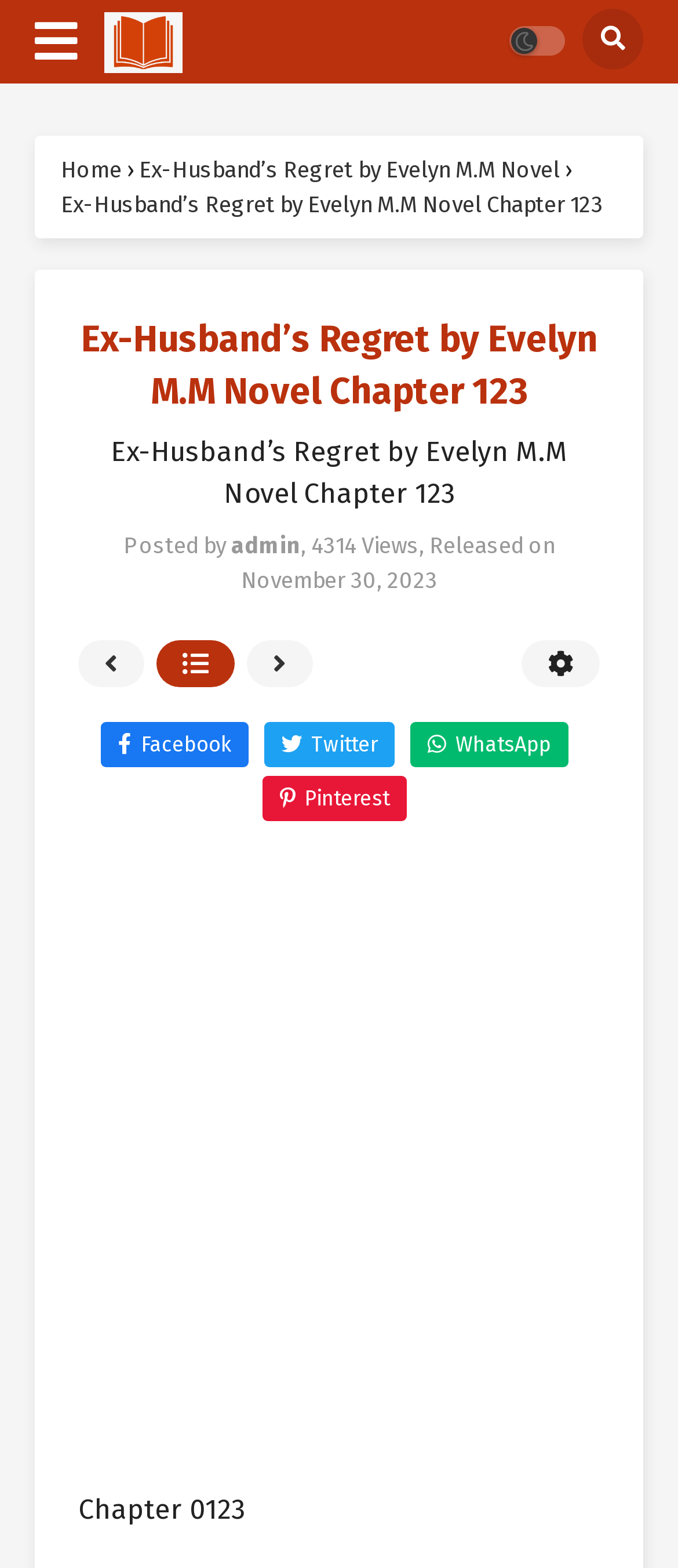Specify the bounding box coordinates for the region that must be clicked to perform the given instruction: "Subscribe to the newsletter".

None